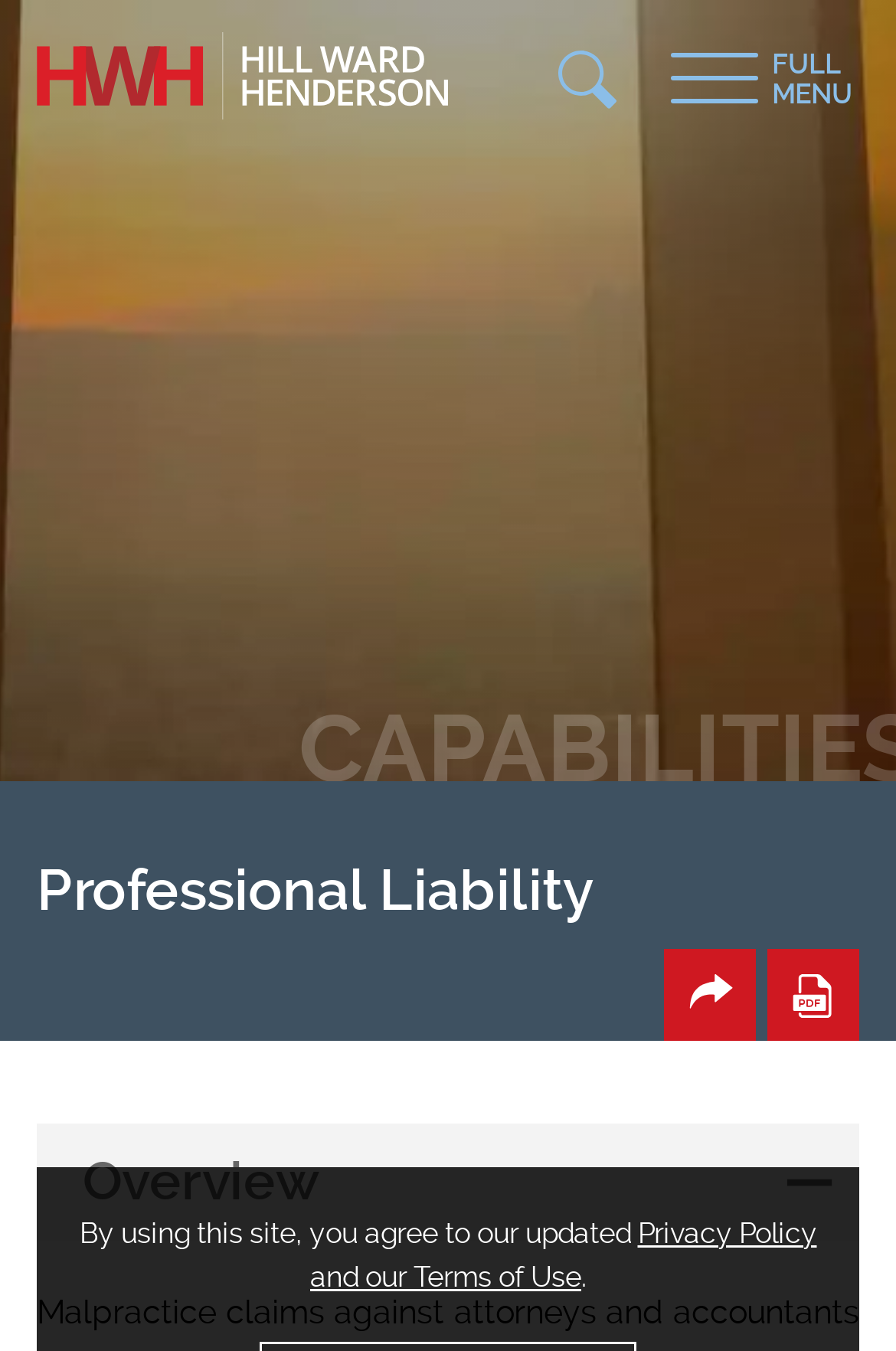What is the function of the icon at the top right corner?
Please provide a single word or phrase based on the screenshot.

Search